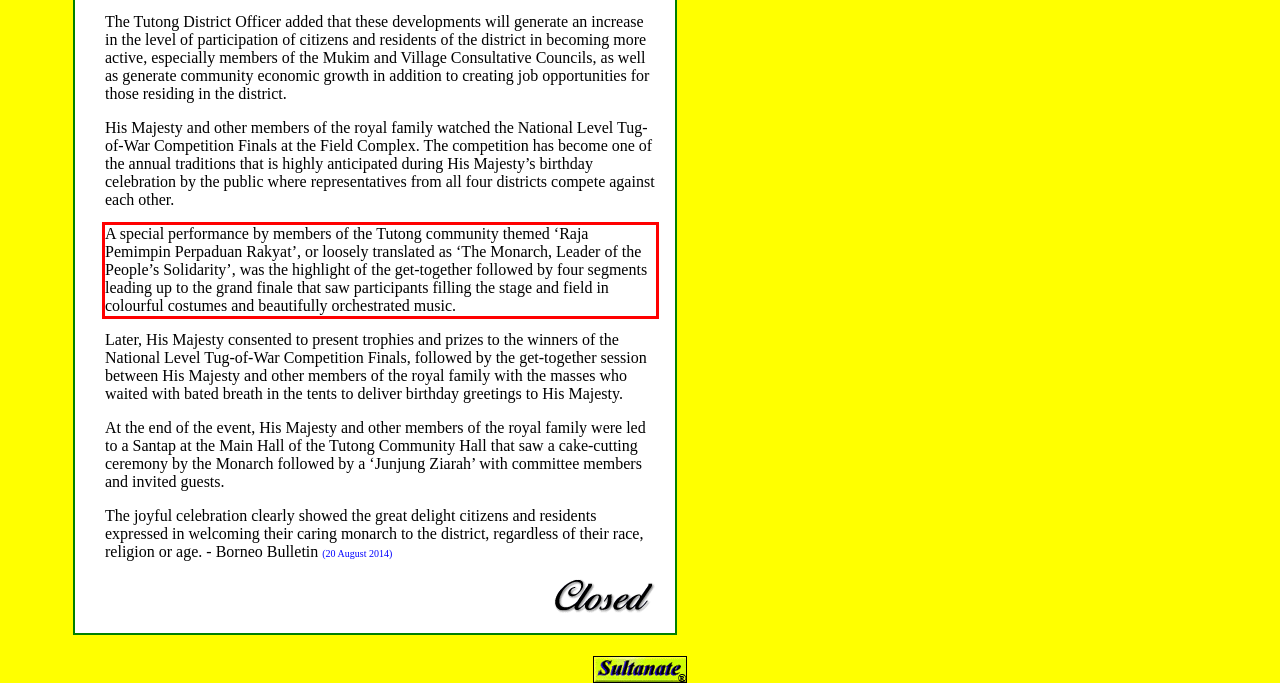Using the webpage screenshot, recognize and capture the text within the red bounding box.

A special performance by members of the Tutong community themed ‘Raja Pemimpin Perpaduan Rakyat’, or loosely translated as ‘The Monarch, Leader of the People’s Solidarity’, was the highlight of the get-together followed by four segments leading up to the grand finale that saw participants filling the stage and field in colourful costumes and beautifully orchestrated music.